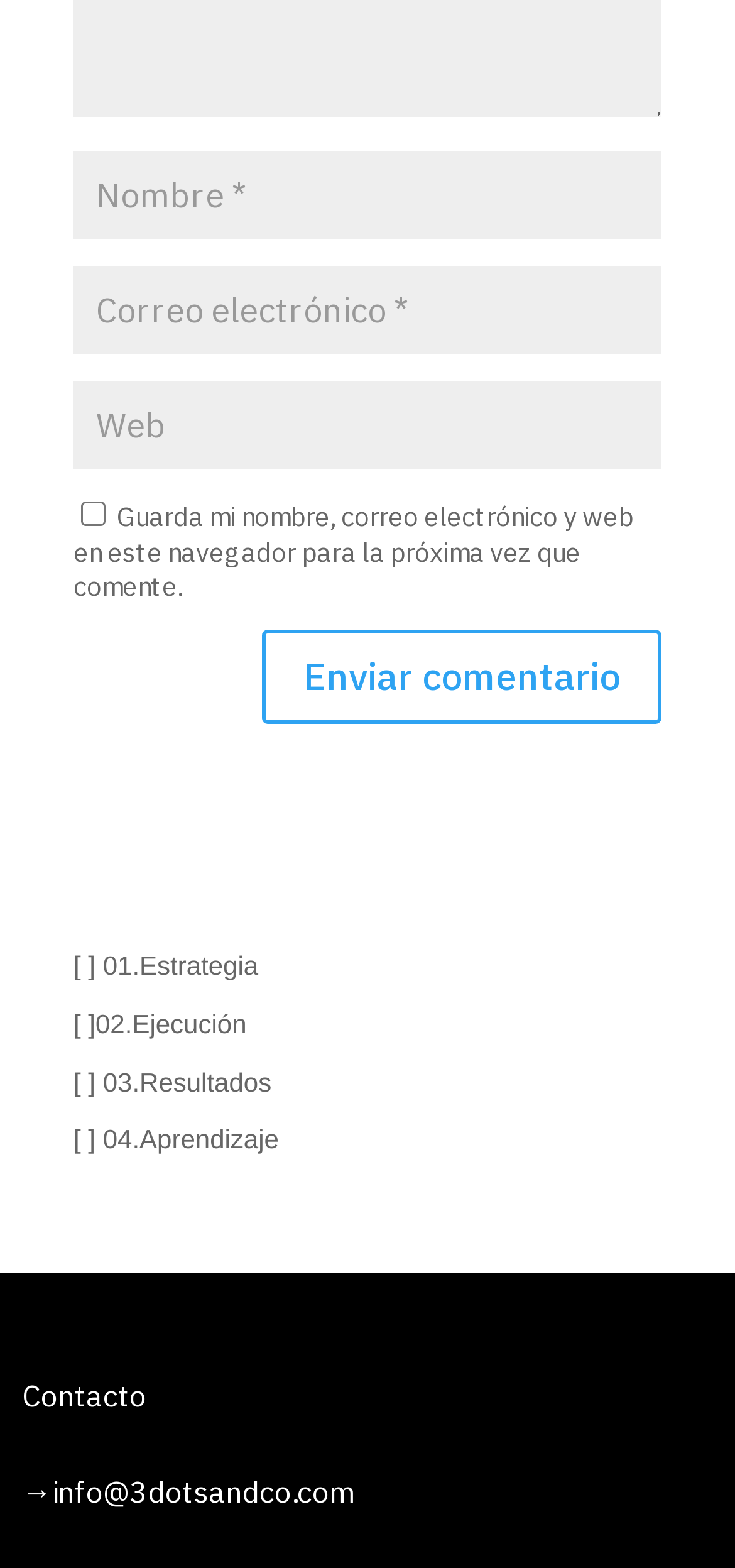Please give the bounding box coordinates of the area that should be clicked to fulfill the following instruction: "Click the '01.Estrategia' link". The coordinates should be in the format of four float numbers from 0 to 1, i.e., [left, top, right, bottom].

[0.1, 0.606, 0.351, 0.625]